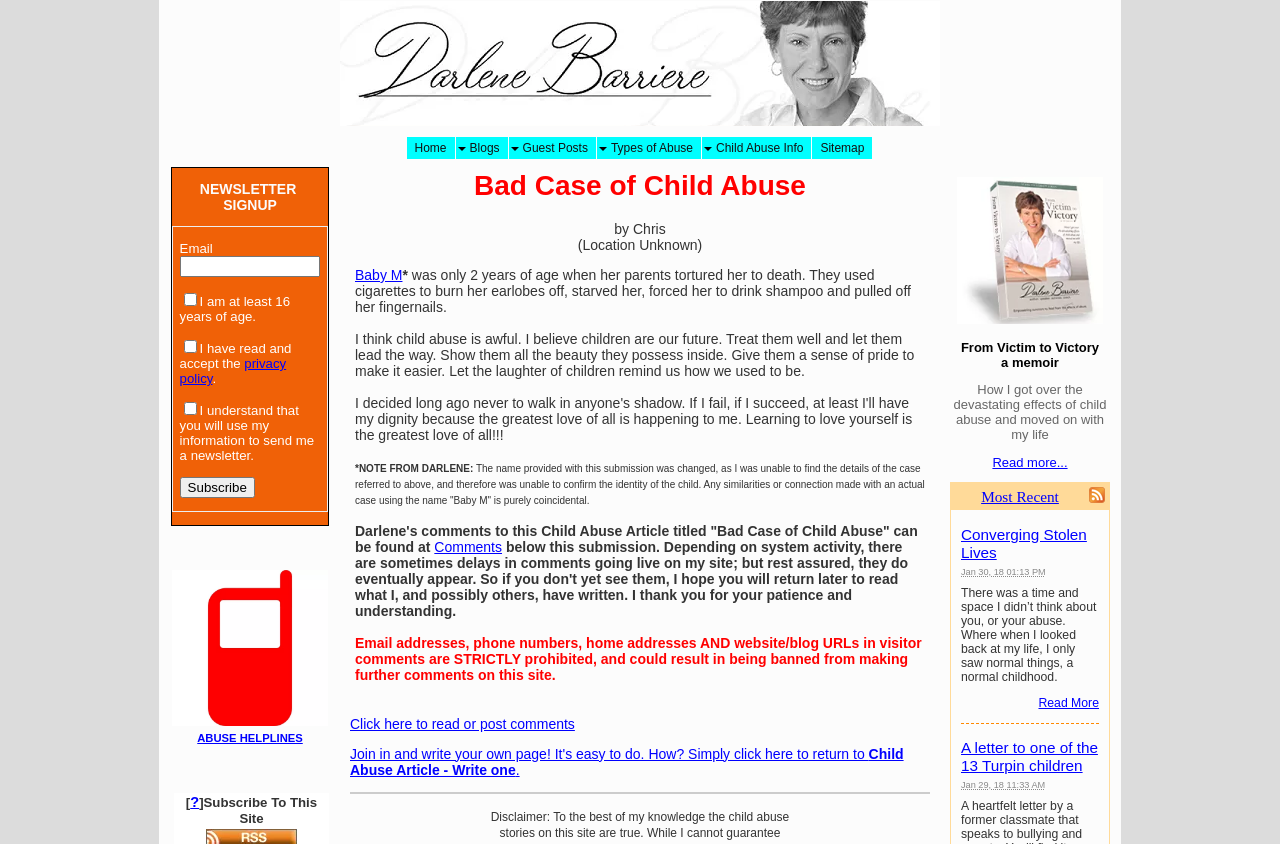Identify the bounding box coordinates for the UI element described as: "parent_node: Email name="email"". The coordinates should be provided as four floats between 0 and 1: [left, top, right, bottom].

[0.14, 0.303, 0.25, 0.328]